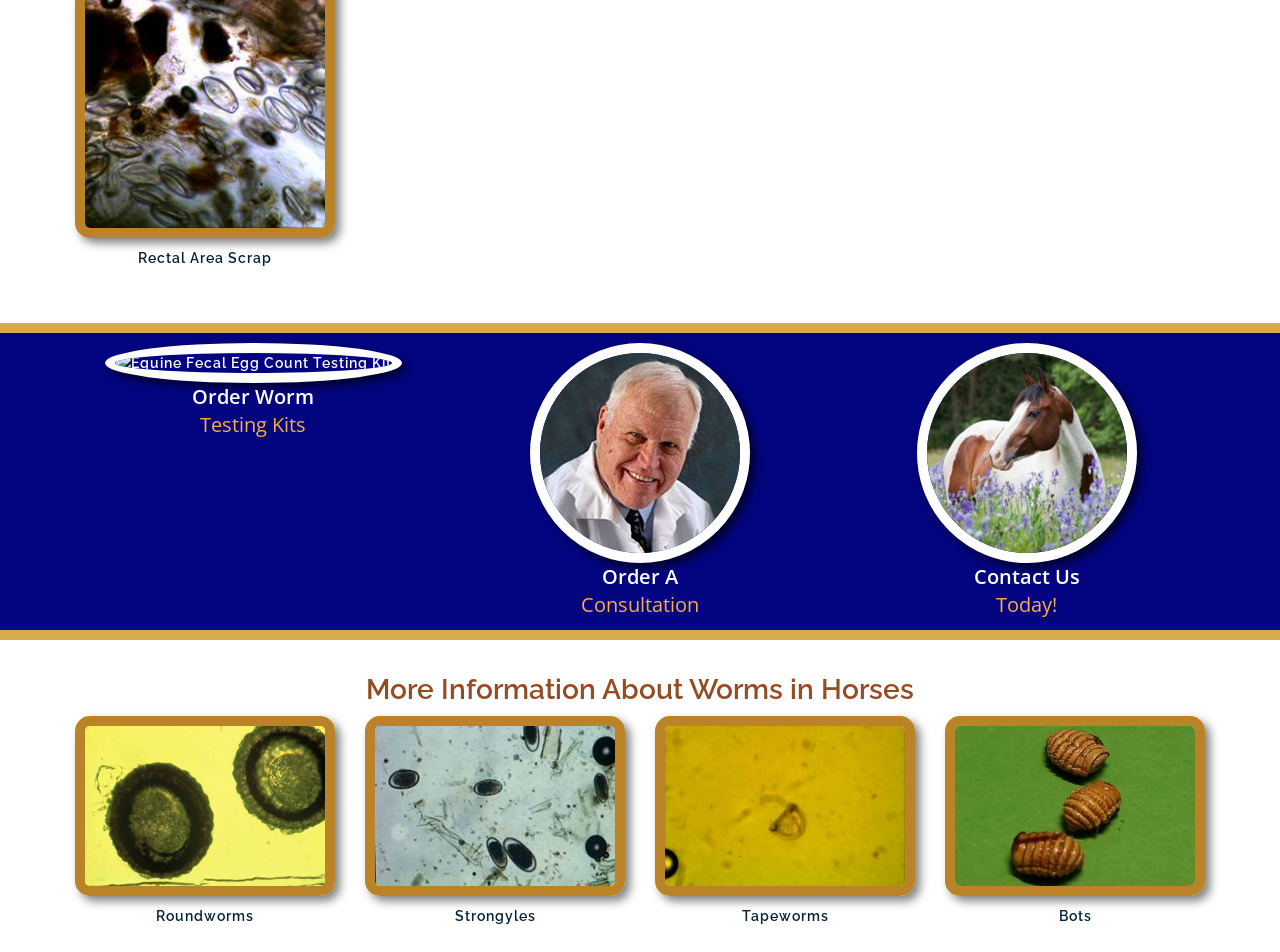Identify the bounding box coordinates for the region to click in order to carry out this instruction: "Get Equine Fecal Egg Count Consultation". Provide the coordinates using four float numbers between 0 and 1, formatted as [left, top, right, bottom].

[0.414, 0.466, 0.586, 0.483]